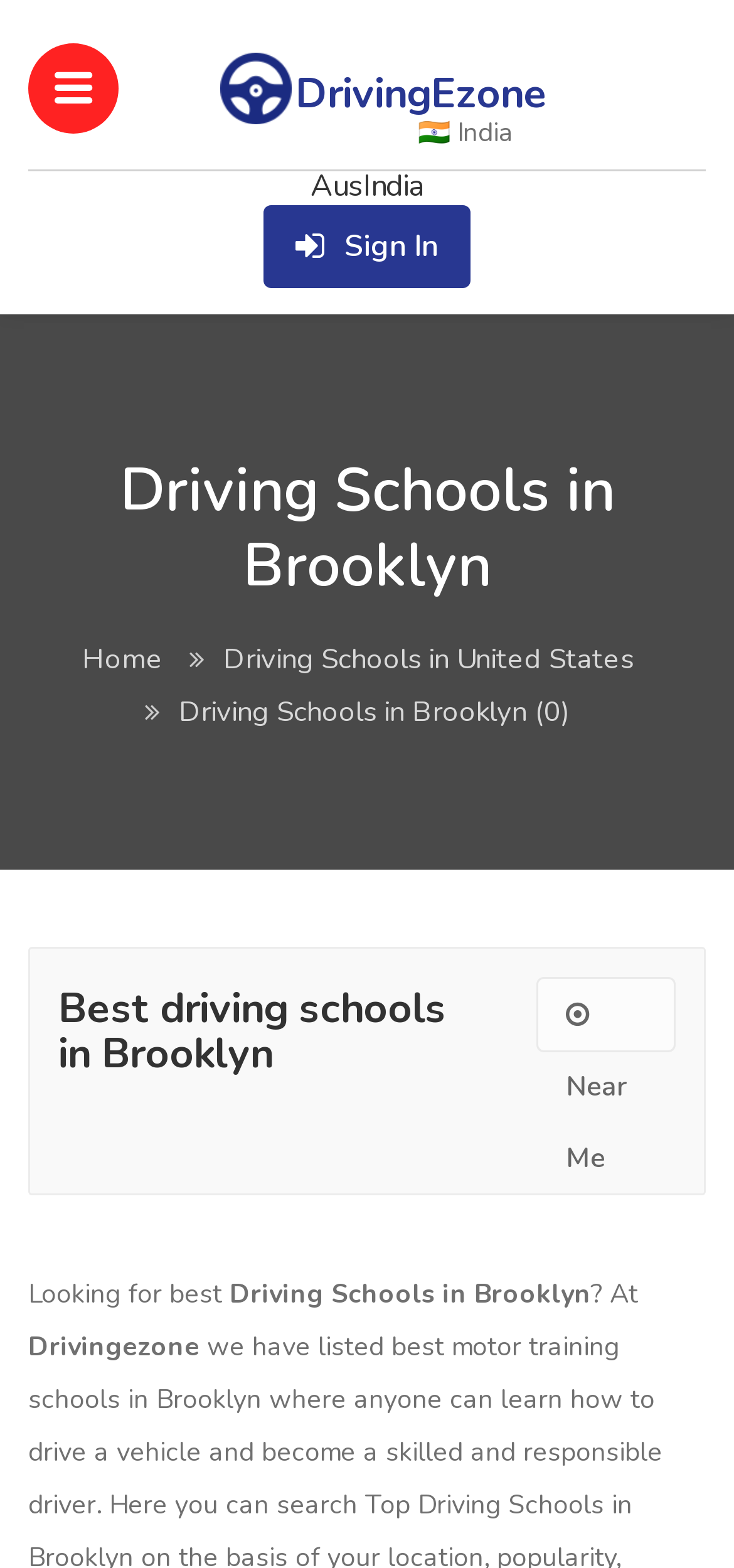Respond to the question below with a single word or phrase:
What is the text beside the 'Near Me' icon?

Best driving schools in Brooklyn